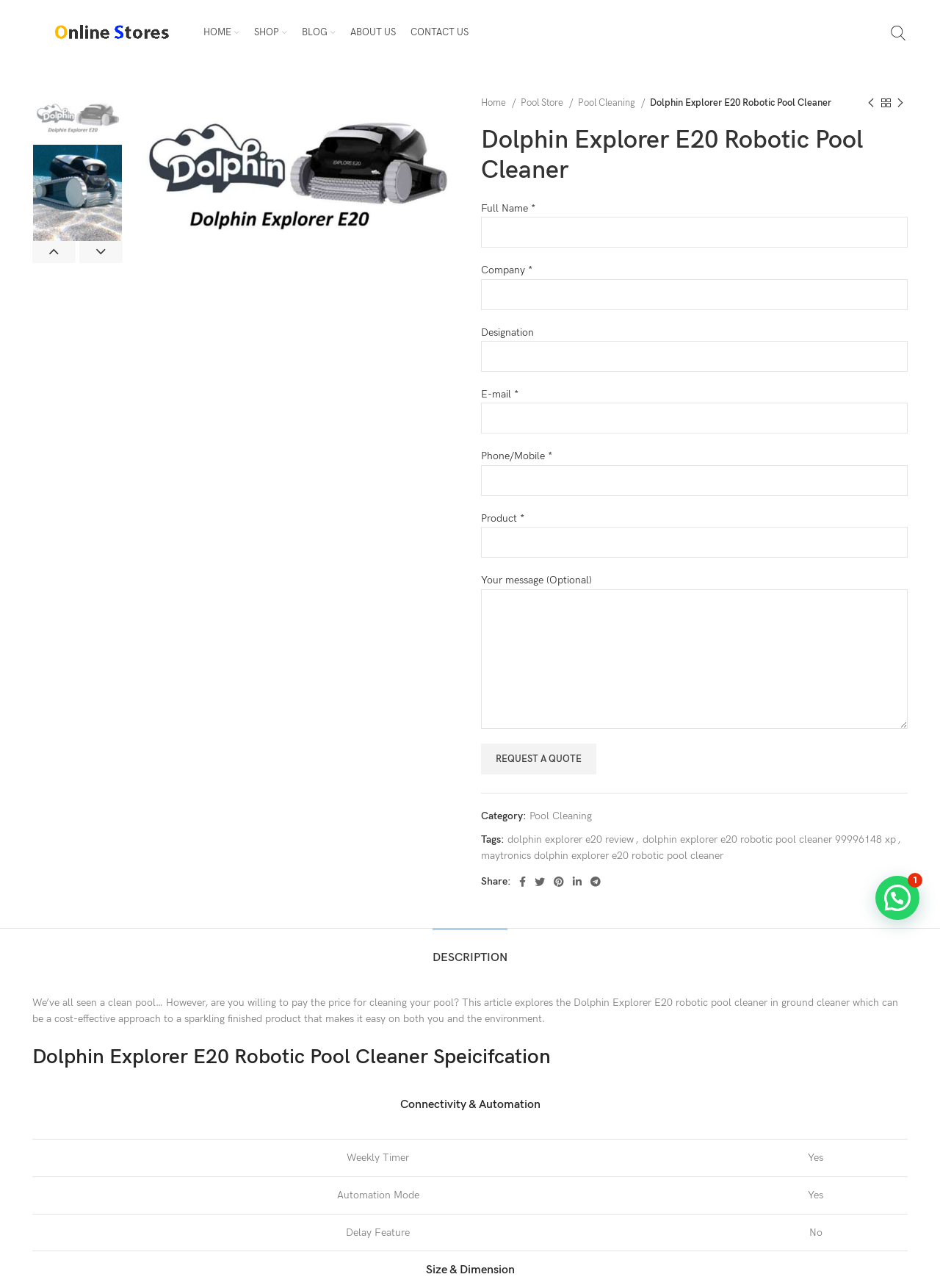What is the category of the product being described?
Using the screenshot, give a one-word or short phrase answer.

Pool Cleaning